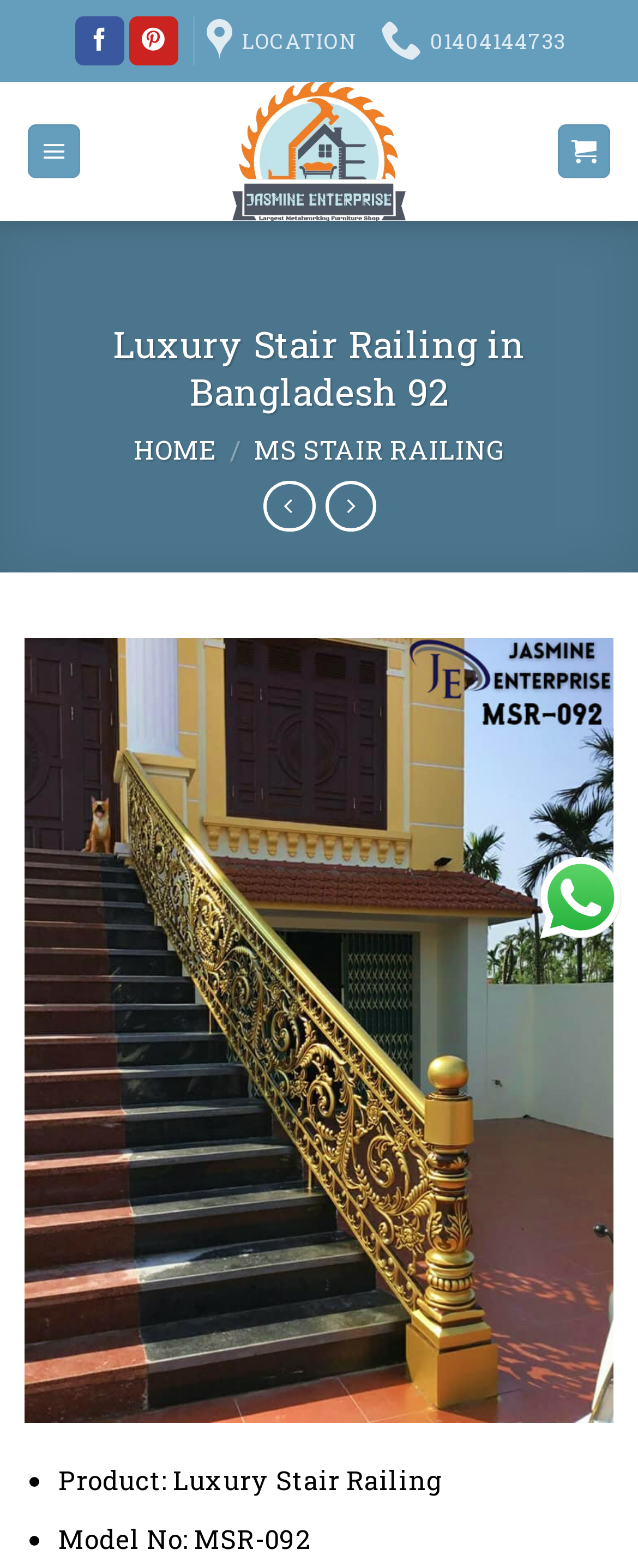Please locate the clickable area by providing the bounding box coordinates to follow this instruction: "Follow on Facebook".

[0.117, 0.01, 0.195, 0.042]